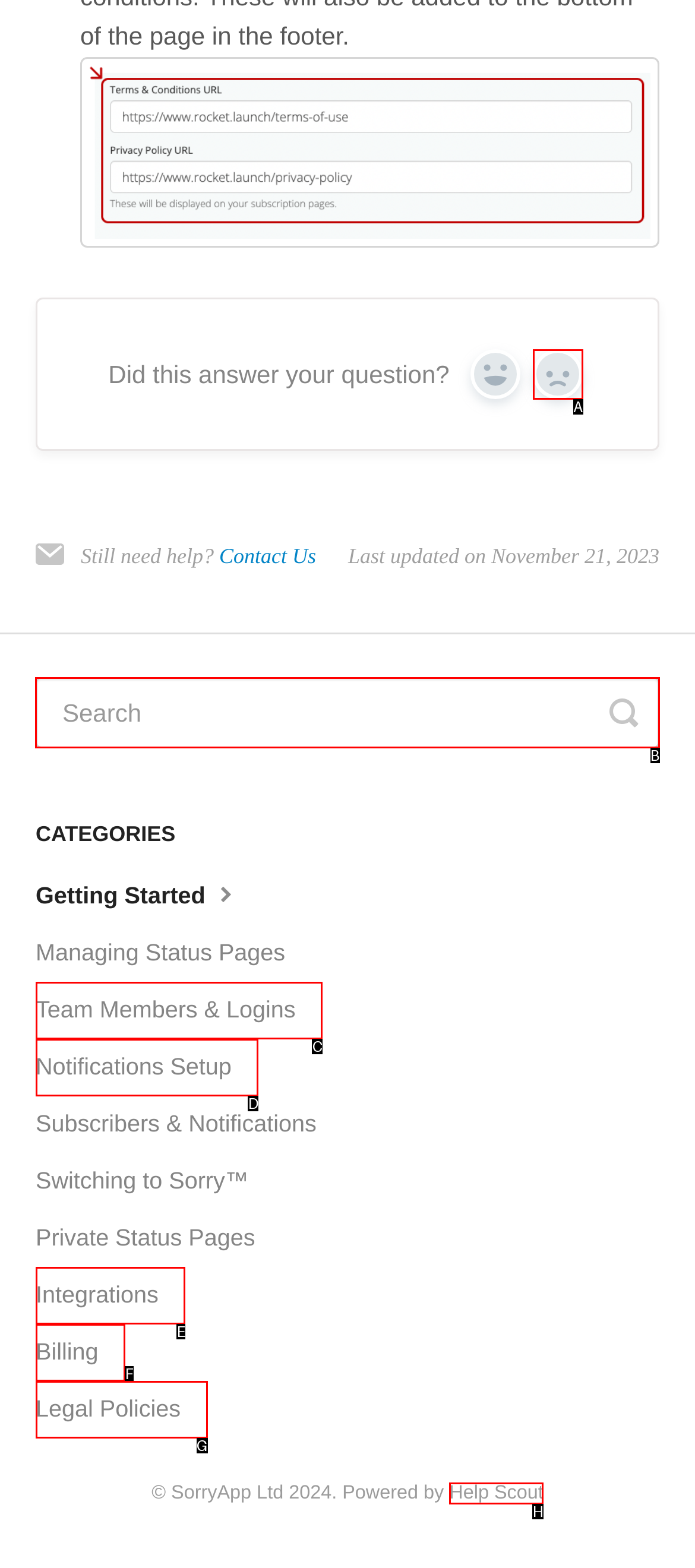Given the instruction: Browse Melodic House, which HTML element should you click on?
Answer with the letter that corresponds to the correct option from the choices available.

None